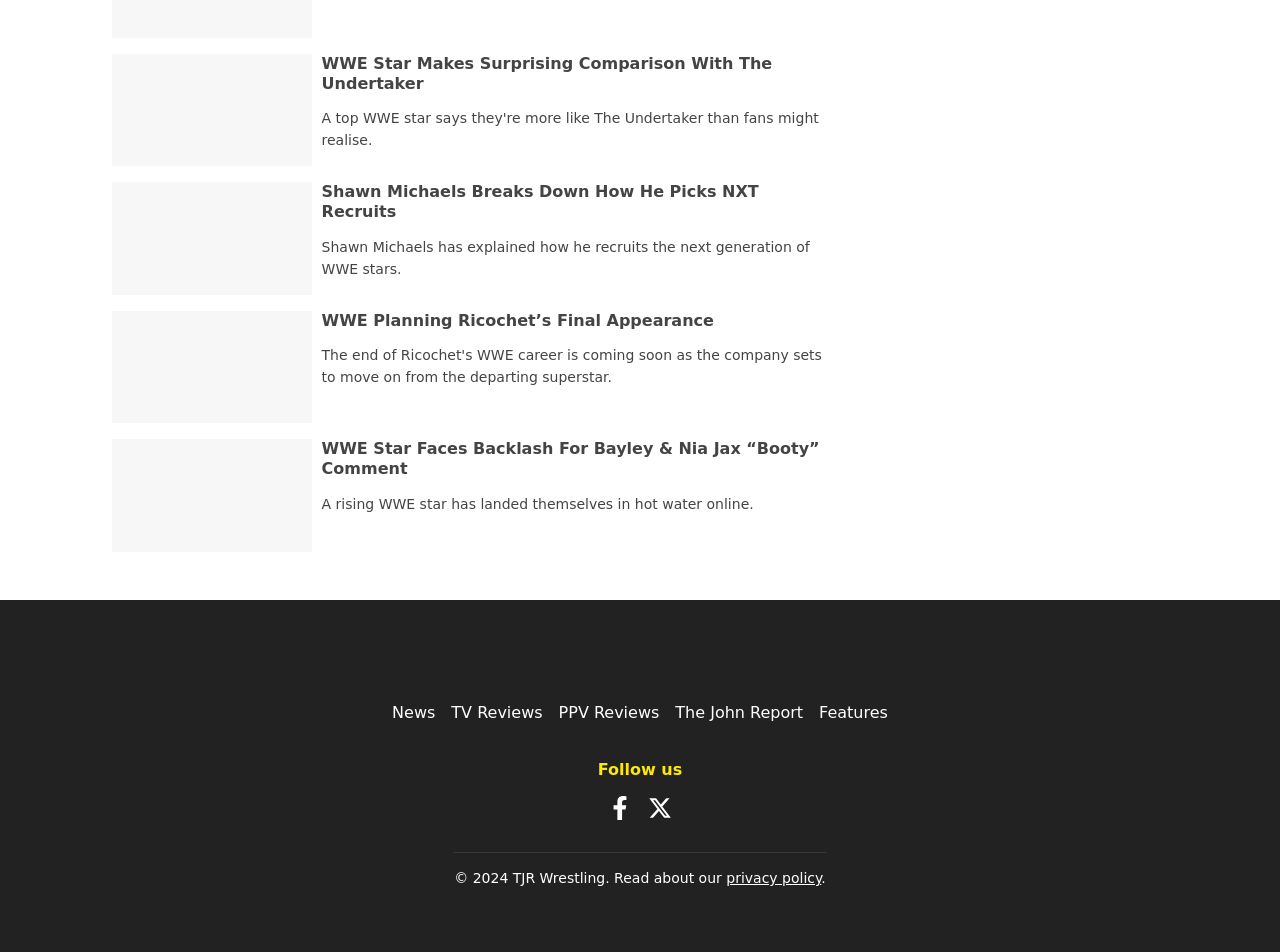Determine the bounding box coordinates of the section to be clicked to follow the instruction: "Read news article about WWE Star making surprising comparison with The Undertaker". The coordinates should be given as four float numbers between 0 and 1, formatted as [left, top, right, bottom].

[0.251, 0.057, 0.603, 0.098]